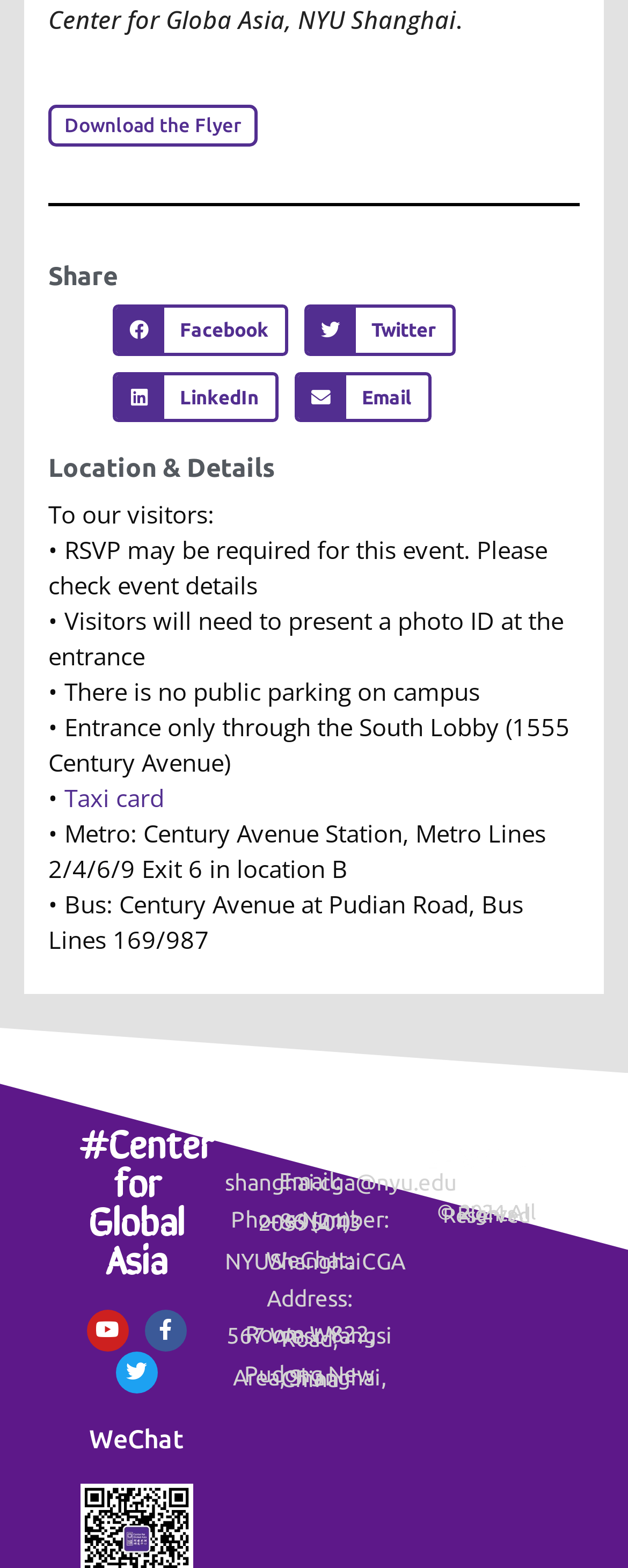Please specify the bounding box coordinates of the region to click in order to perform the following instruction: "Share on Facebook".

[0.179, 0.195, 0.459, 0.227]